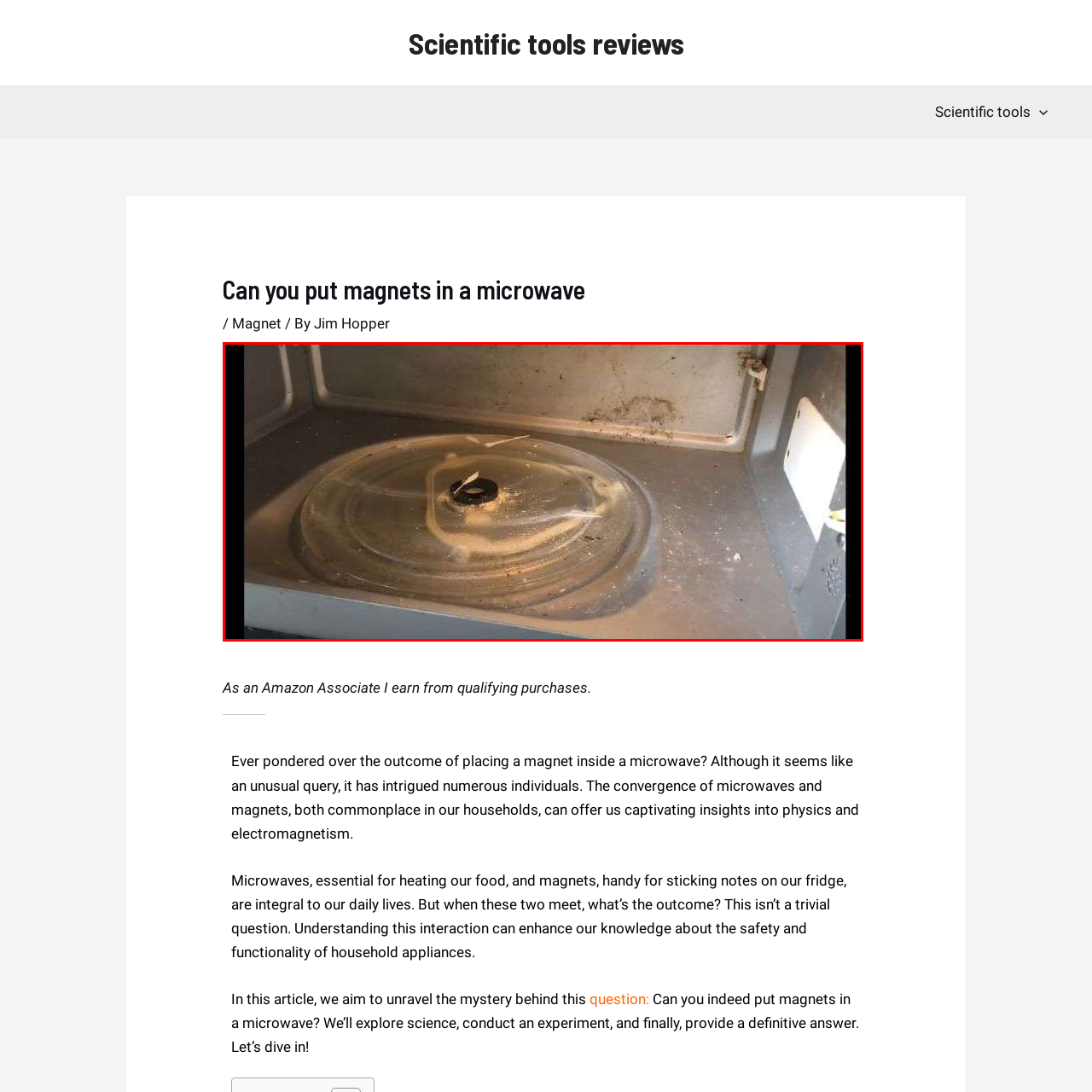What is the central object in the microwave?
Inspect the image within the red bounding box and respond with a detailed answer, leveraging all visible details.

The glass turntable is positioned at the center of the microwave, and it's the main object visible in the image, with particles clustered around its base and stains on its surface.